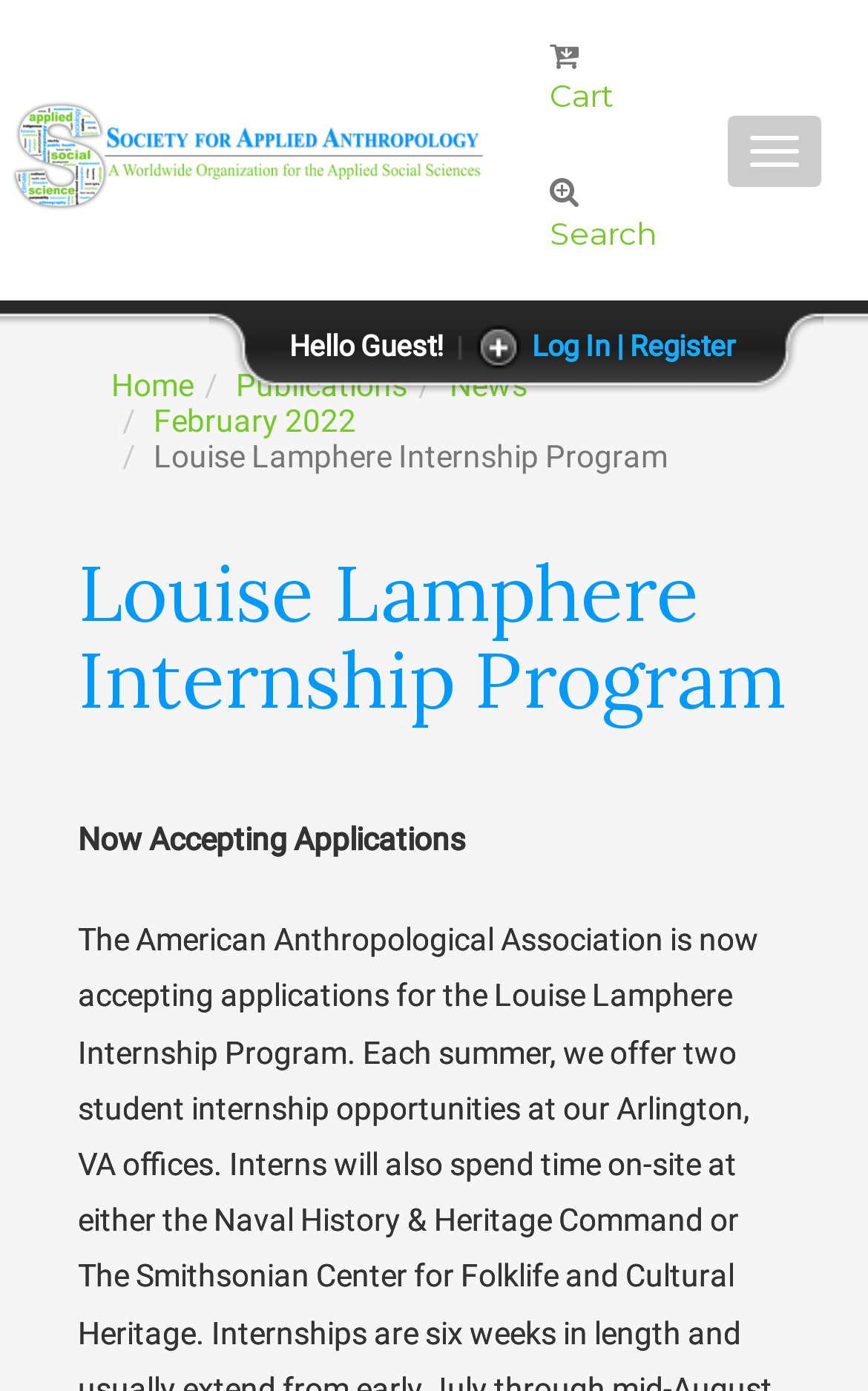Determine the heading of the webpage and extract its text content.

Louise Lamphere Internship Program